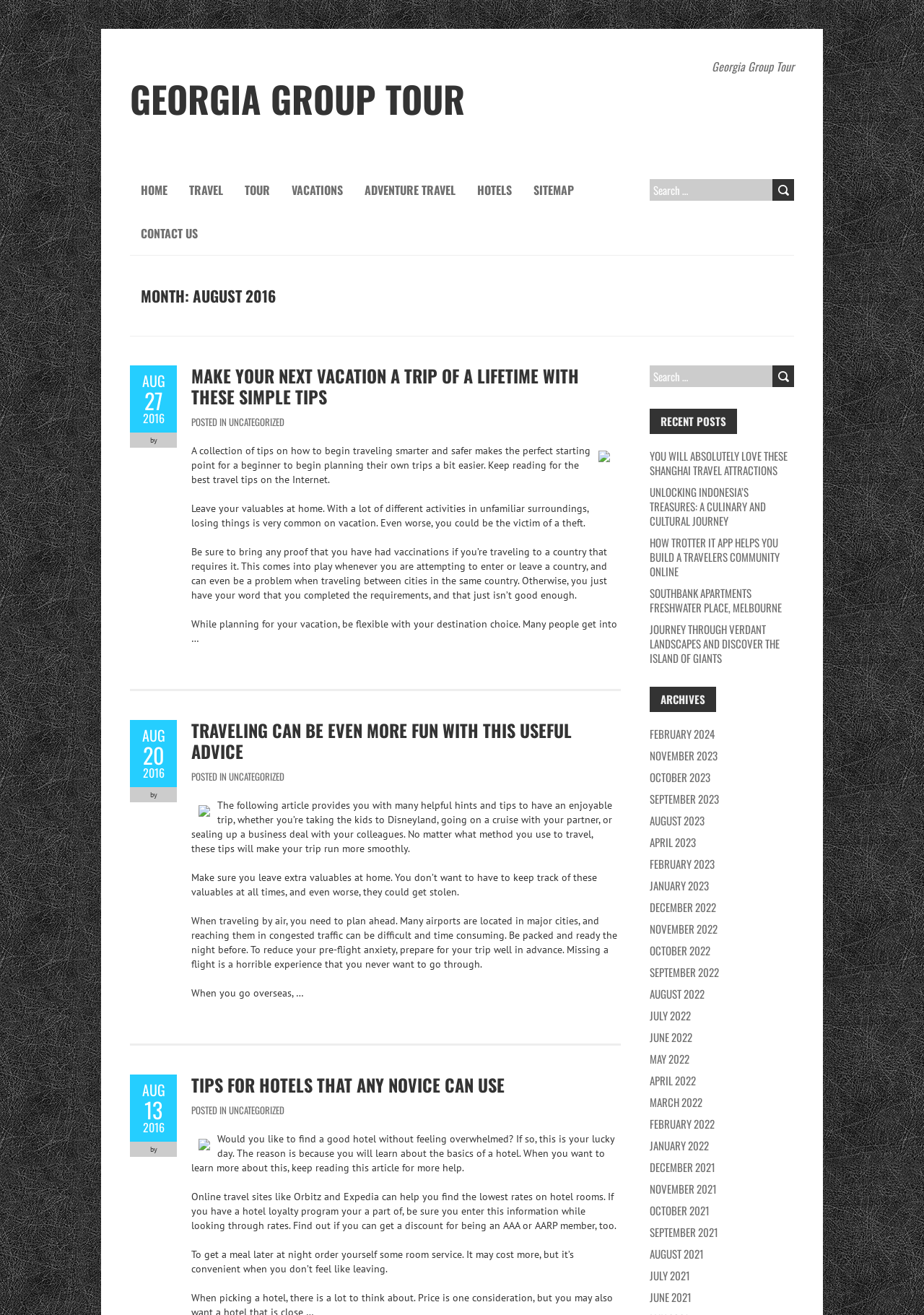Could you please study the image and provide a detailed answer to the question:
What is the topic of the post 'TIPS FOR HOTELS THAT ANY NOVICE CAN USE'?

I analyzed the heading element 'TIPS FOR HOTELS THAT ANY NOVICE CAN USE' and its corresponding text content to determine that the topic of the post is related to hotels.